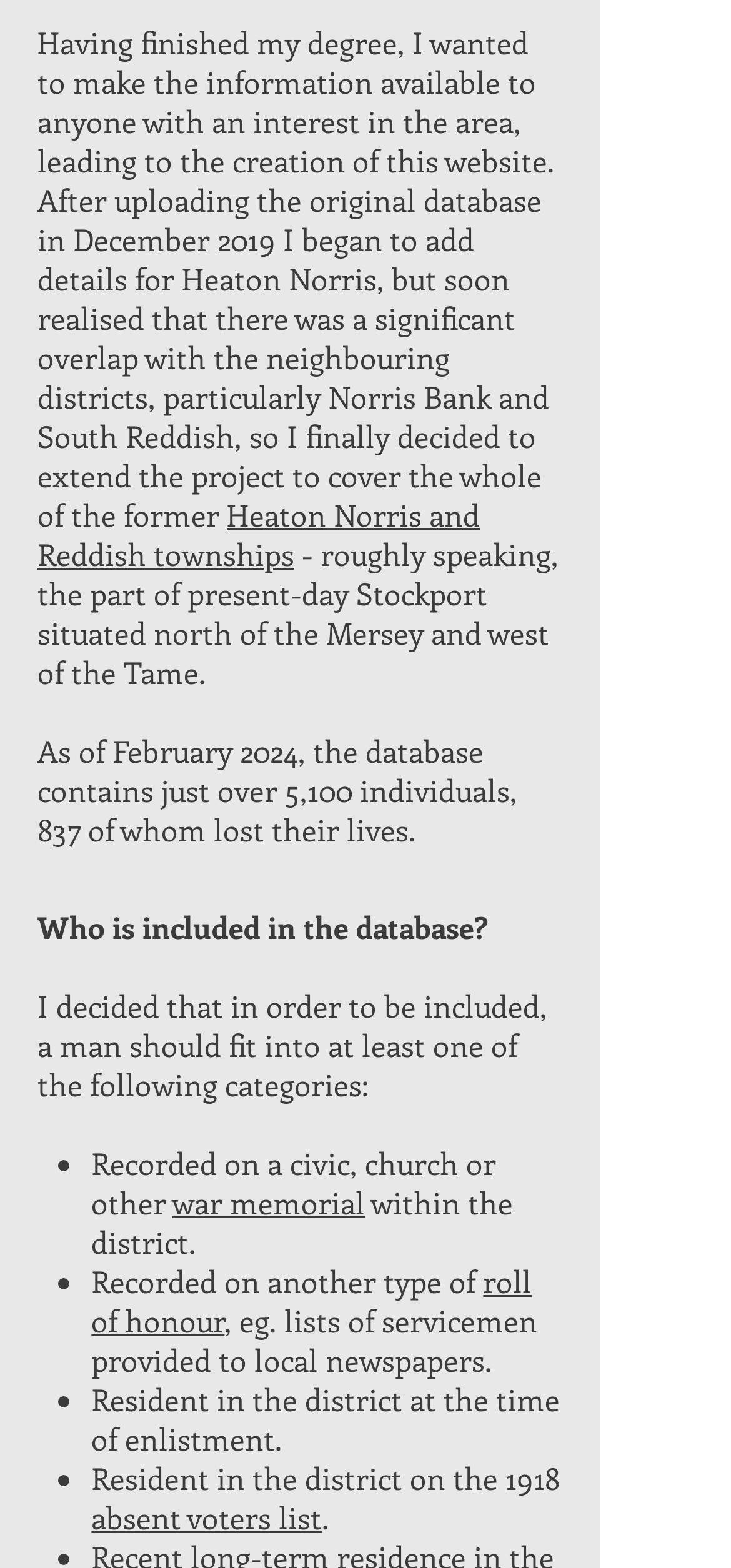With reference to the image, please provide a detailed answer to the following question: What is the website about?

The website is about war memorials, specifically a database of individuals from the Heaton Norris and Reddish townships area who lost their lives. The creator of the website wanted to make the information available to anyone with an interest in the area, leading to the creation of this website.